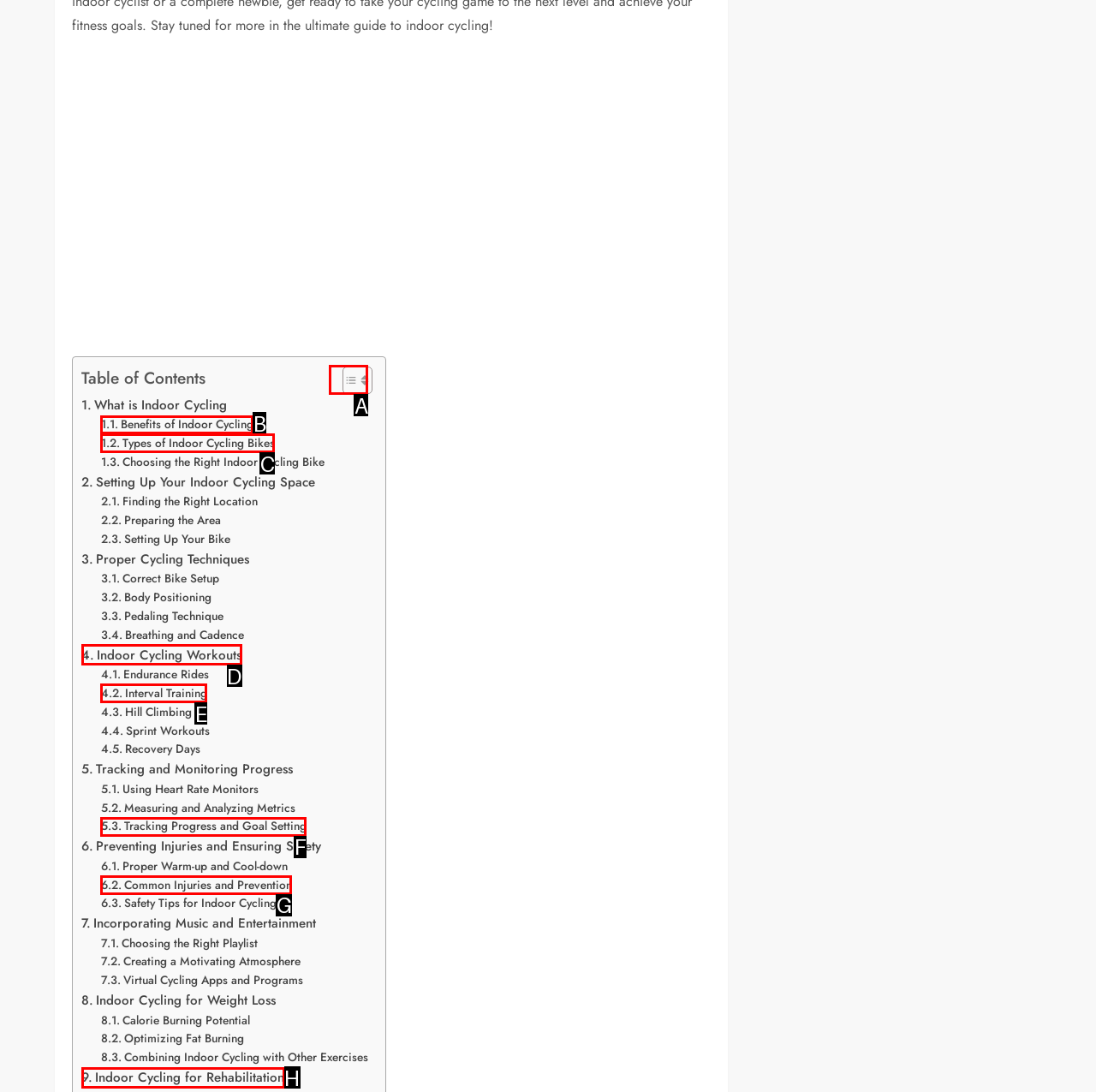Given the description: Types of Indoor Cycling Bikes, identify the HTML element that fits best. Respond with the letter of the correct option from the choices.

C